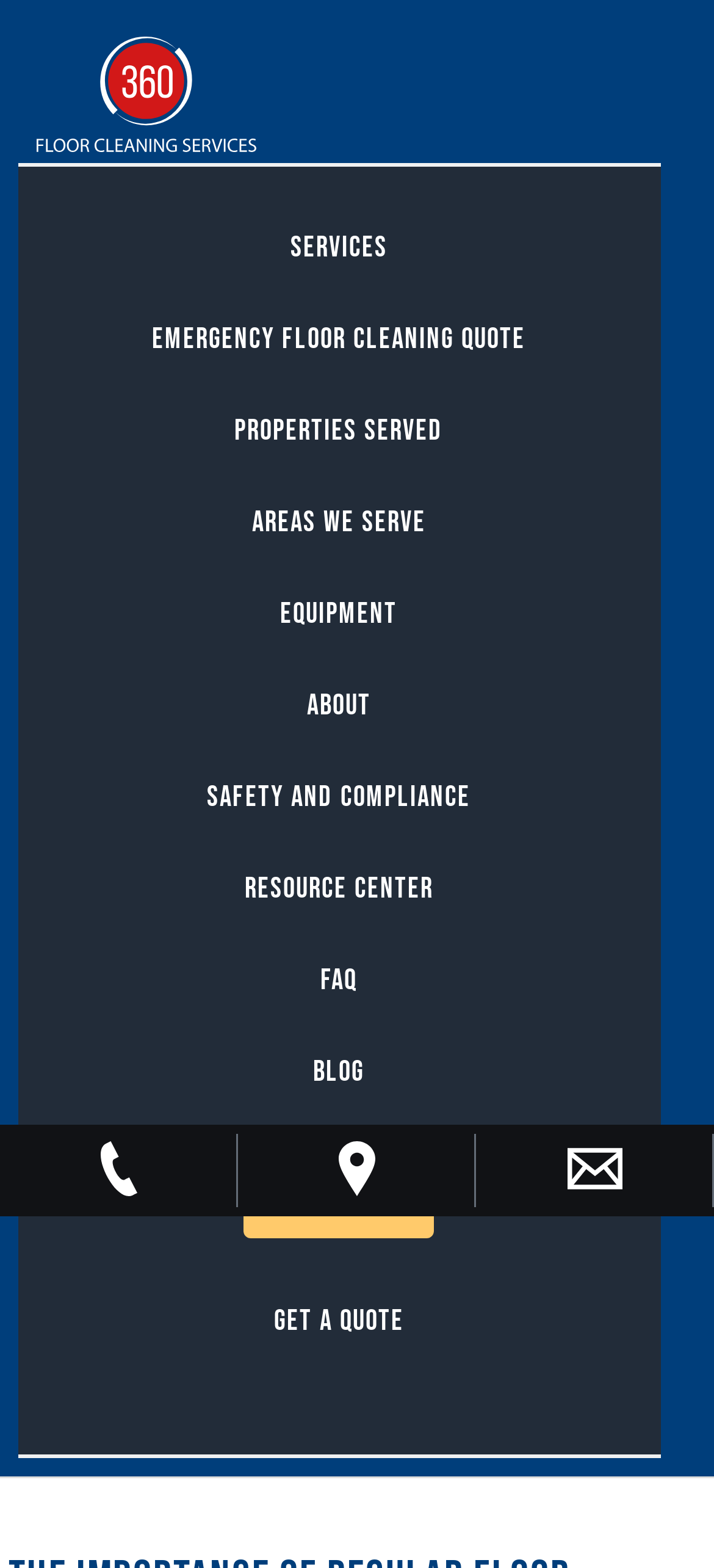Indicate the bounding box coordinates of the clickable region to achieve the following instruction: "Dismiss the notification."

None